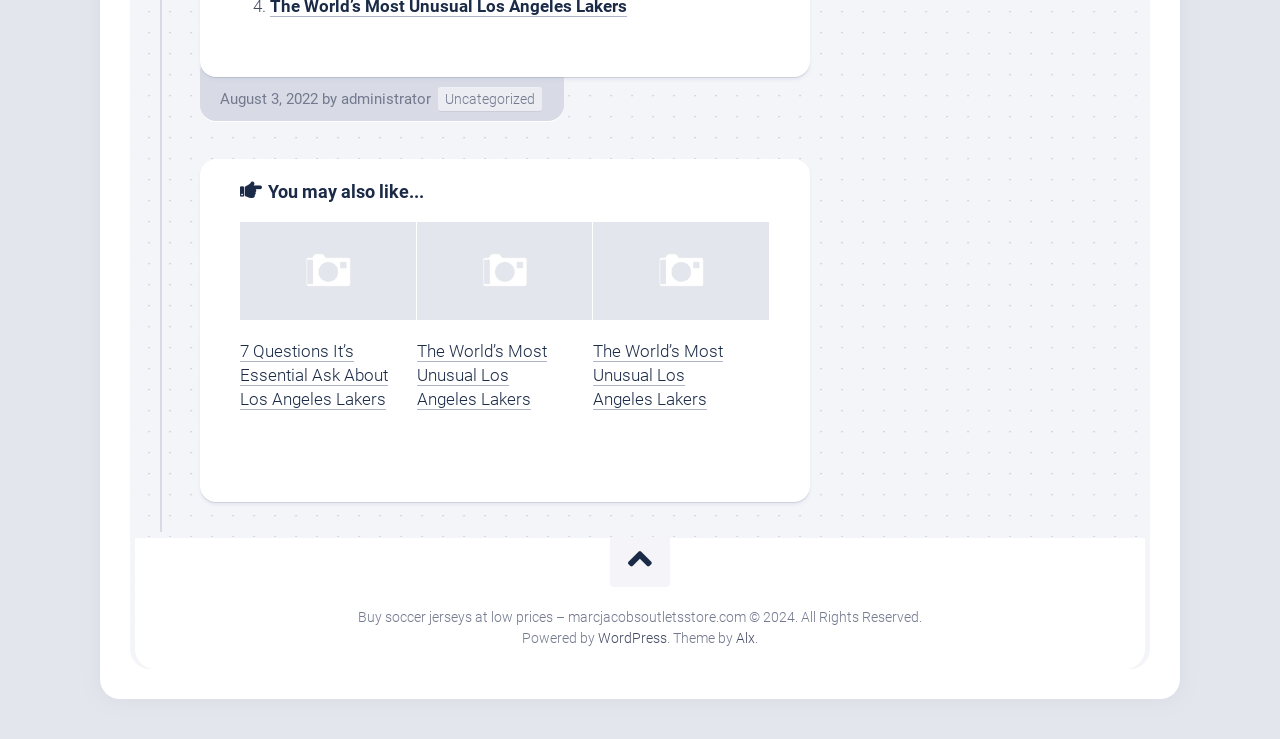Point out the bounding box coordinates of the section to click in order to follow this instruction: "Explore the category Uncategorized".

[0.342, 0.117, 0.423, 0.151]